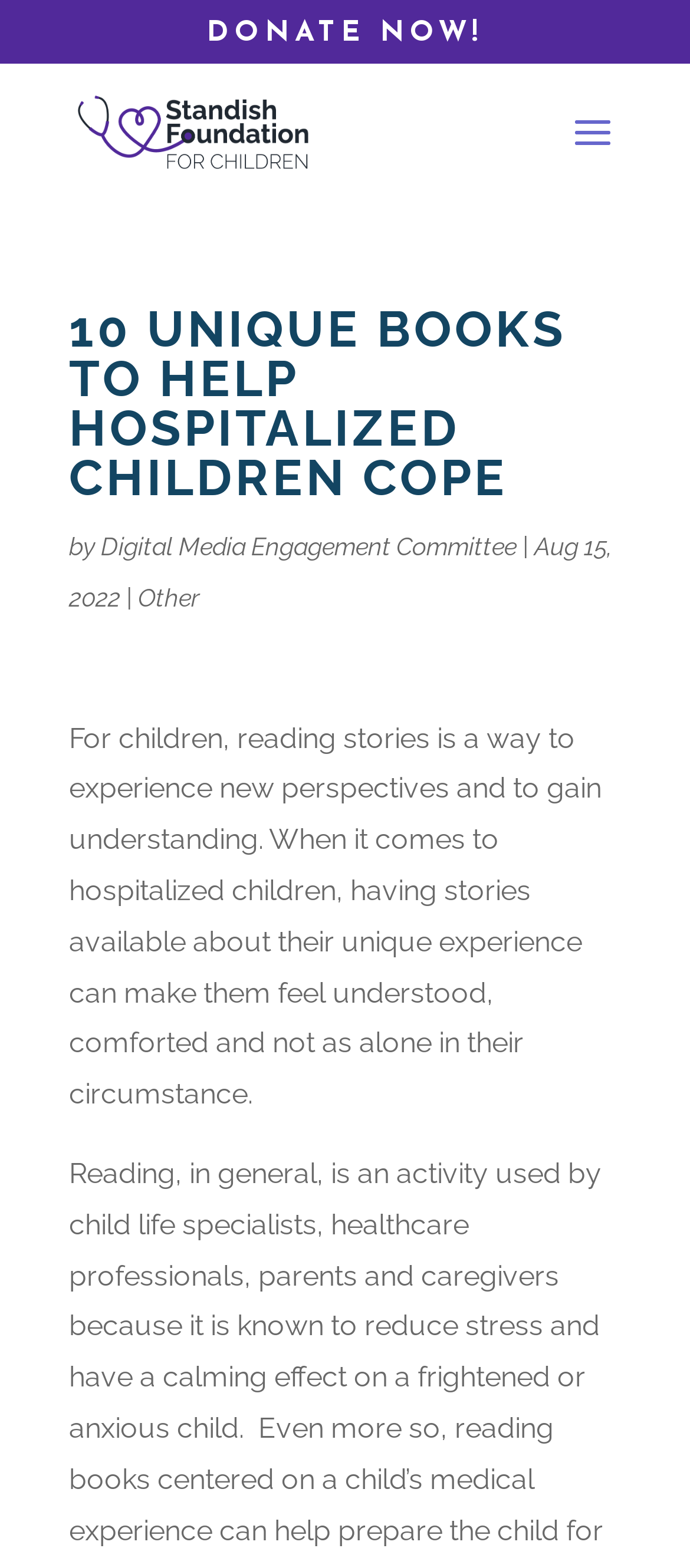Please determine the bounding box of the UI element that matches this description: Digital Media Engagement Committee. The coordinates should be given as (top-left x, top-left y, bottom-right x, bottom-right y), with all values between 0 and 1.

[0.146, 0.339, 0.749, 0.358]